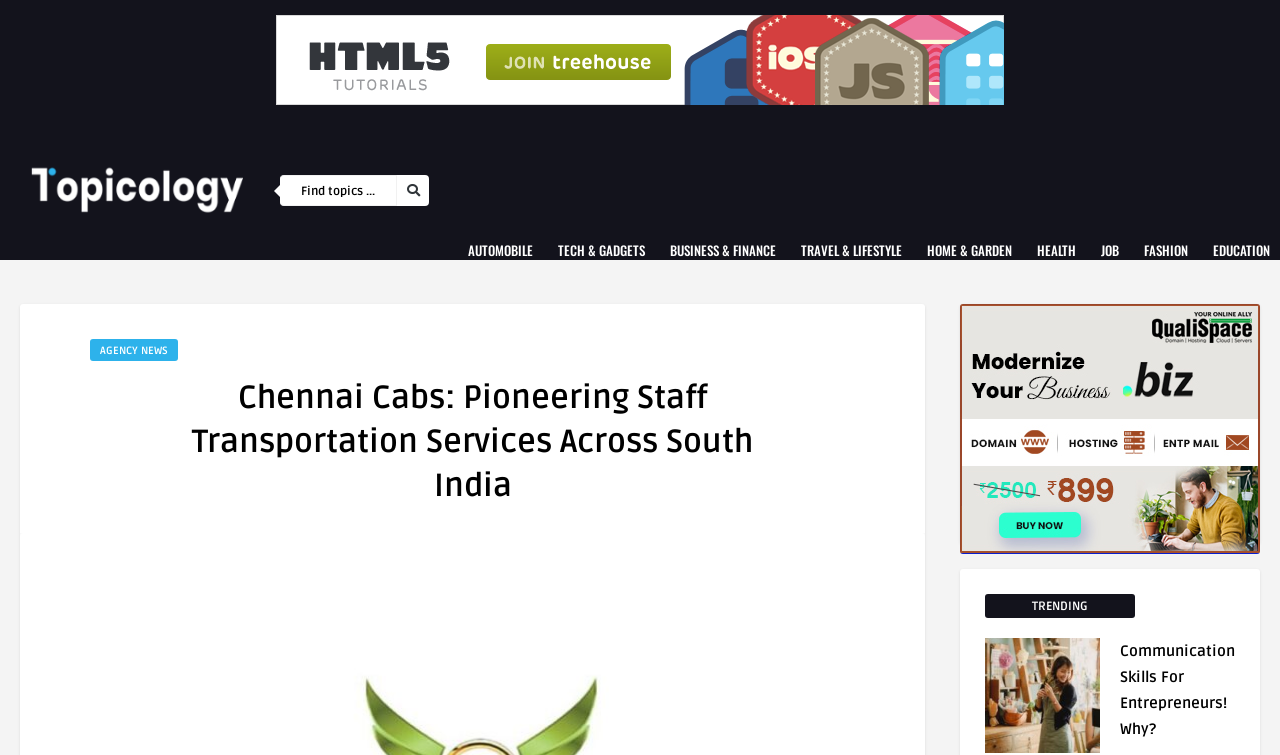Please provide a short answer using a single word or phrase for the question:
What is the purpose of the textbox?

To find topics